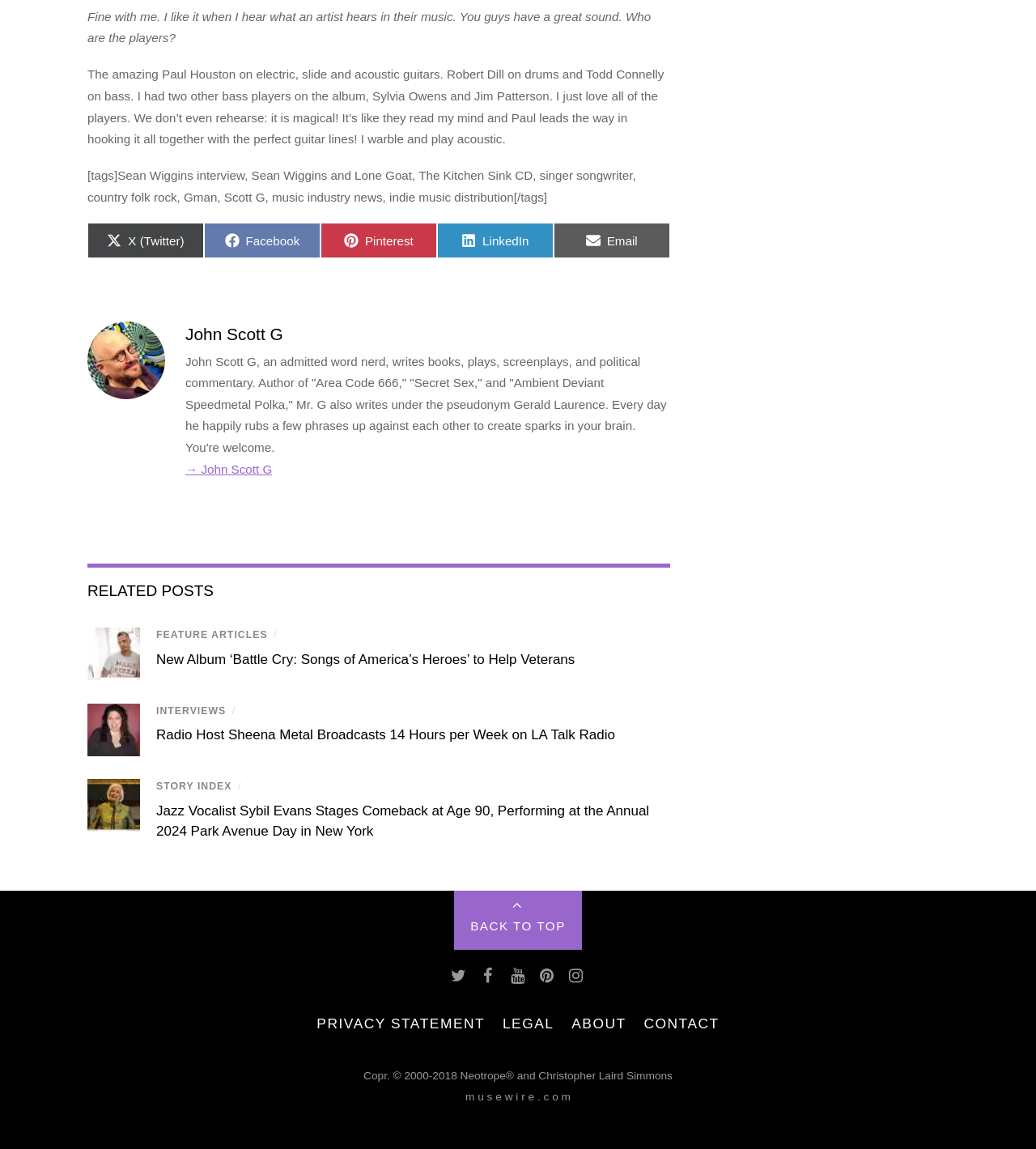What is the copyright year range?
Offer a detailed and full explanation in response to the question.

The copyright information at the bottom of the webpage states 'Copr. © 2000-2018 Neotrope® and Christopher Laird Simmons', which indicates the copyright year range is from 2000 to 2018.